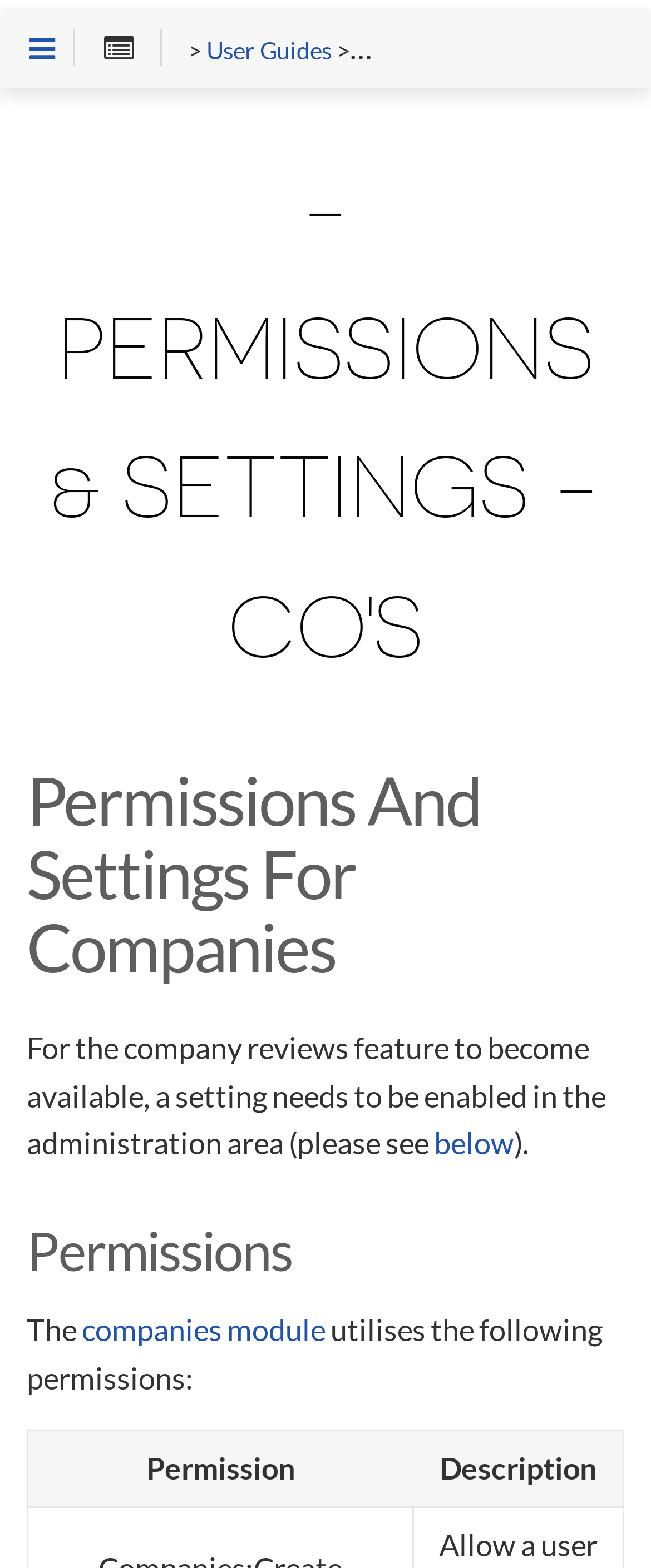Detail the various sections and features present on the webpage.

The webpage is a user guide for iPassport, with a focus on permissions and settings for companies. At the top left, there is a small icon represented by '\uf0c9', and next to it, a static text '>' is displayed. On the same line, there are three links: 'User Guides', 'Companies', and a separator link '- Companies'.

Below these links, there are two headings: '- PERMISSIONS & SETTINGS - CO'S' and 'Permissions And Settings For Companies'. The first heading spans almost the entire width of the page, while the second heading is slightly shorter.

Following the headings, there is a block of text that explains the requirement for enabling a setting in the administration area for the company reviews feature to become available. This text is accompanied by a link 'below' and a period at the end.

Next, there is another heading 'Permissions', which is followed by a brief description of the companies module and its utilization of certain permissions. This description is accompanied by a table with two column headers: 'Permission' and 'Description'. The table appears to be empty, with no data rows displayed.